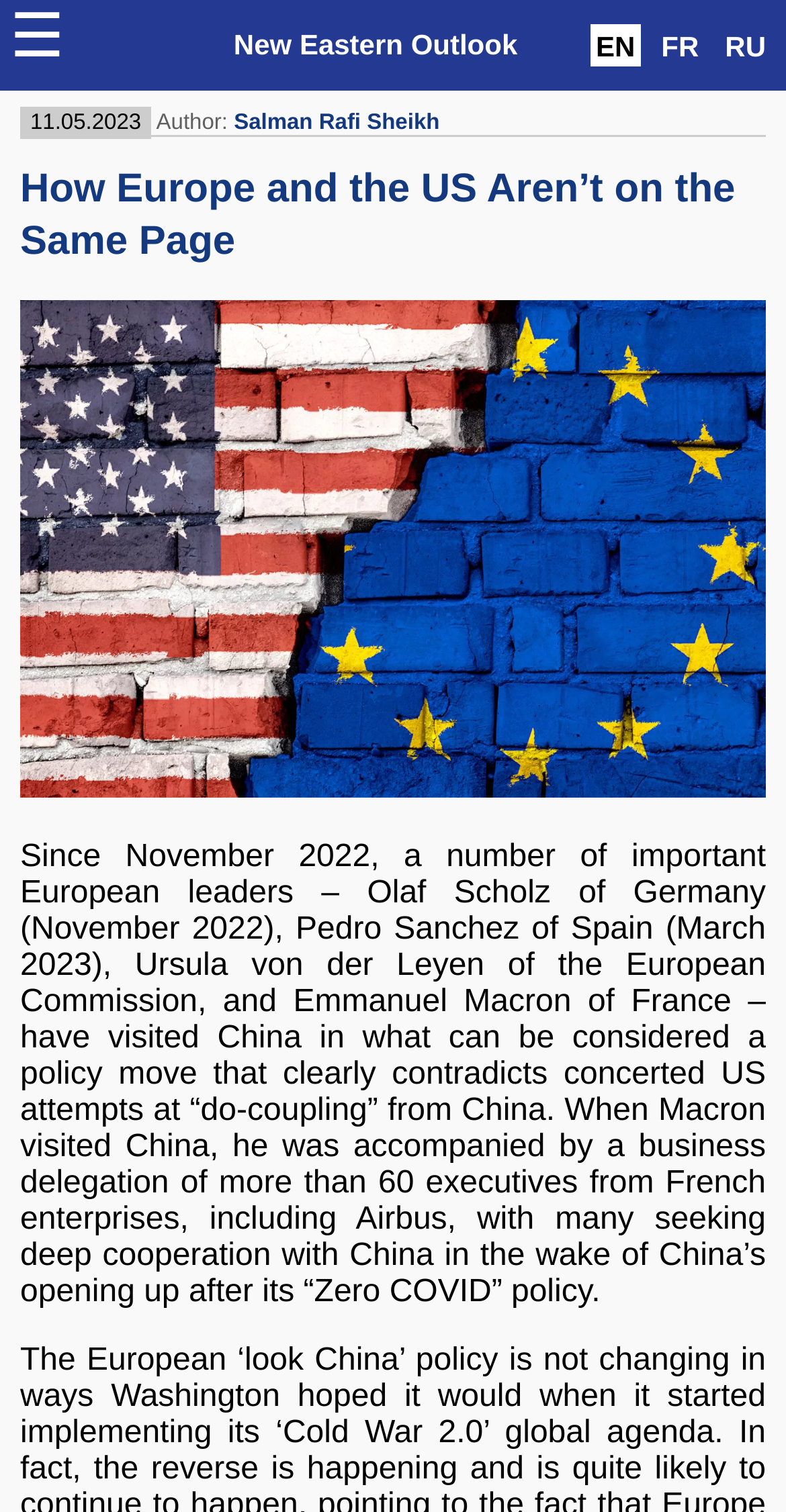Respond with a single word or phrase to the following question:
What is the date of the article?

11.05.2023